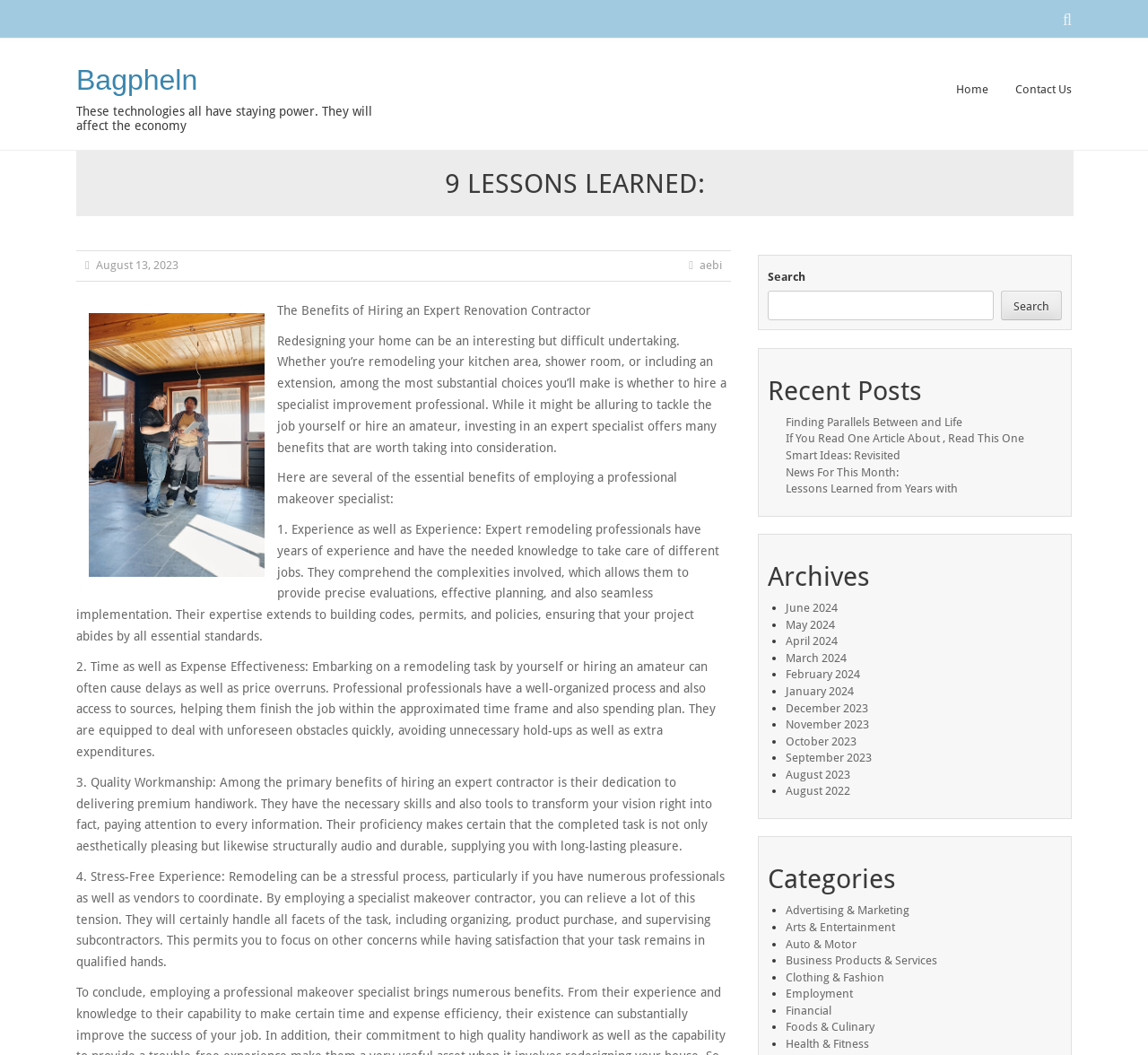Detail the features and information presented on the webpage.

The webpage is titled "9 Lessons Learned: – Bagpheln" and has a prominent heading at the top left corner. Below the title, there is a link with a font awesome icon, followed by a heading that reads "These technologies all have staying power. They will affect the economy". 

On the top right corner, there are navigation links, including "Home" and "Contact Us". Below these links, there is a heading that reads "9 LESSONS LEARNED:". This section contains a subheading that reads "The Benefits of Hiring an Expert Renovation Contractor", accompanied by an image. 

The main content of the webpage is divided into sections, with the first section discussing the benefits of hiring a professional renovation contractor. This section is further divided into four subtopics, each highlighting a specific advantage, including experience and expertise, time and cost effectiveness, quality workmanship, and a stress-free experience. 

To the right of the main content, there is a search bar with a search button. Below the search bar, there is a section titled "Recent Posts", which lists several article titles, including "Finding Parallels Between and Life", "If You Read One Article About, Read This One", and "Smart Ideas: Revisited". 

Further down the page, there is a section titled "Archives", which lists months from June 2024 to August 2022, each with a corresponding link. Below the archives section, there is a section titled "Categories", which lists various categories, including "Advertising & Marketing", "Arts & Entertainment", "Auto & Motor", and "Business Products & Services", among others.